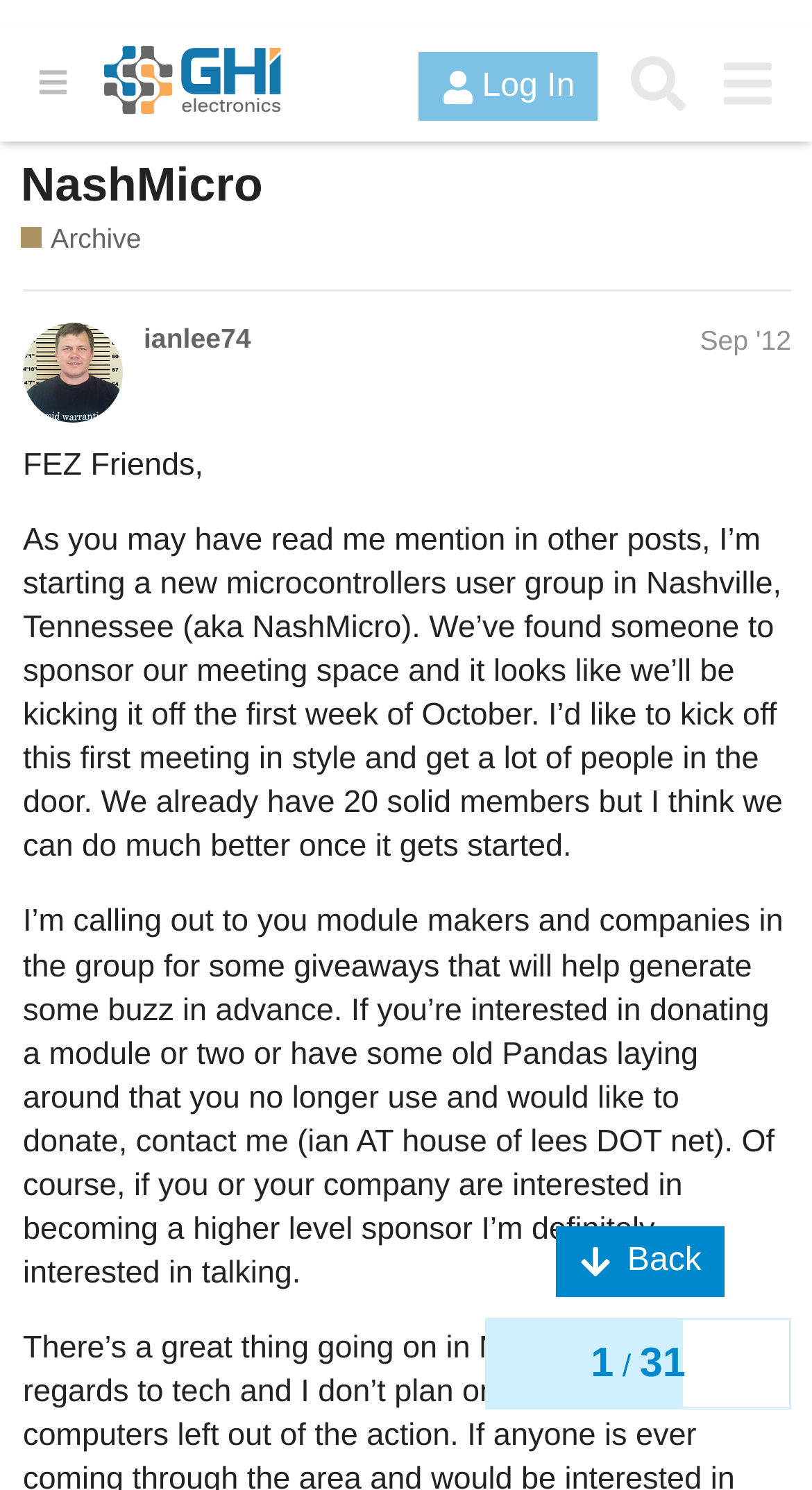How many solid members does the user group have?
Based on the visual details in the image, please answer the question thoroughly.

The number of solid members can be found in the text 'We already have 20 solid members...' which is a child of the root element. This text is part of the post describing the user group and its plans.